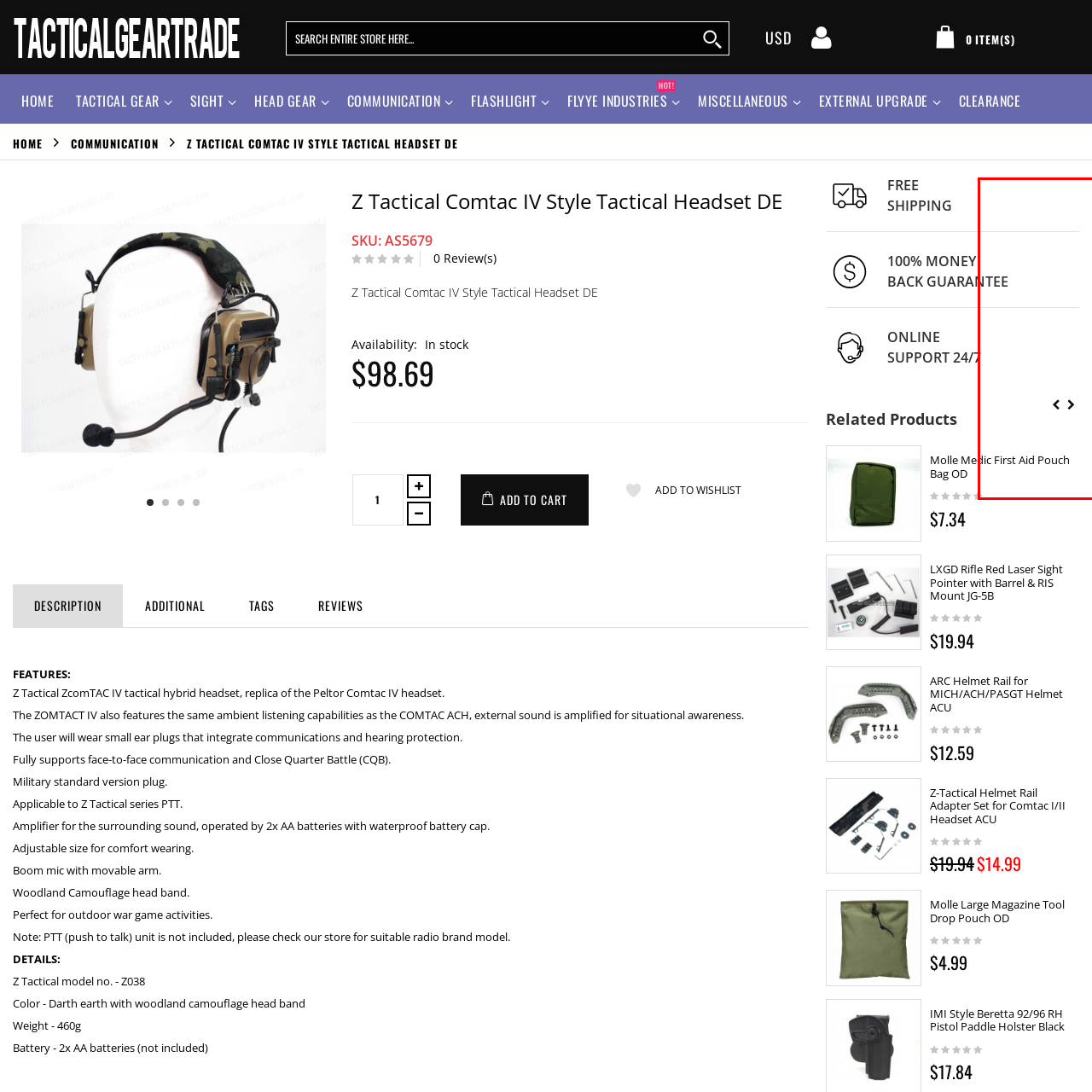What type of quality is reflected in the construction of the Molle Medic First Aid Pouch Bag?
Analyze the image surrounded by the red bounding box and provide a thorough answer.

According to the caption, the durable construction of the Molle Medic First Aid Pouch Bag reflects a military-grade quality, making it suitable for first responders, military personnel, or outdoor enthusiasts.